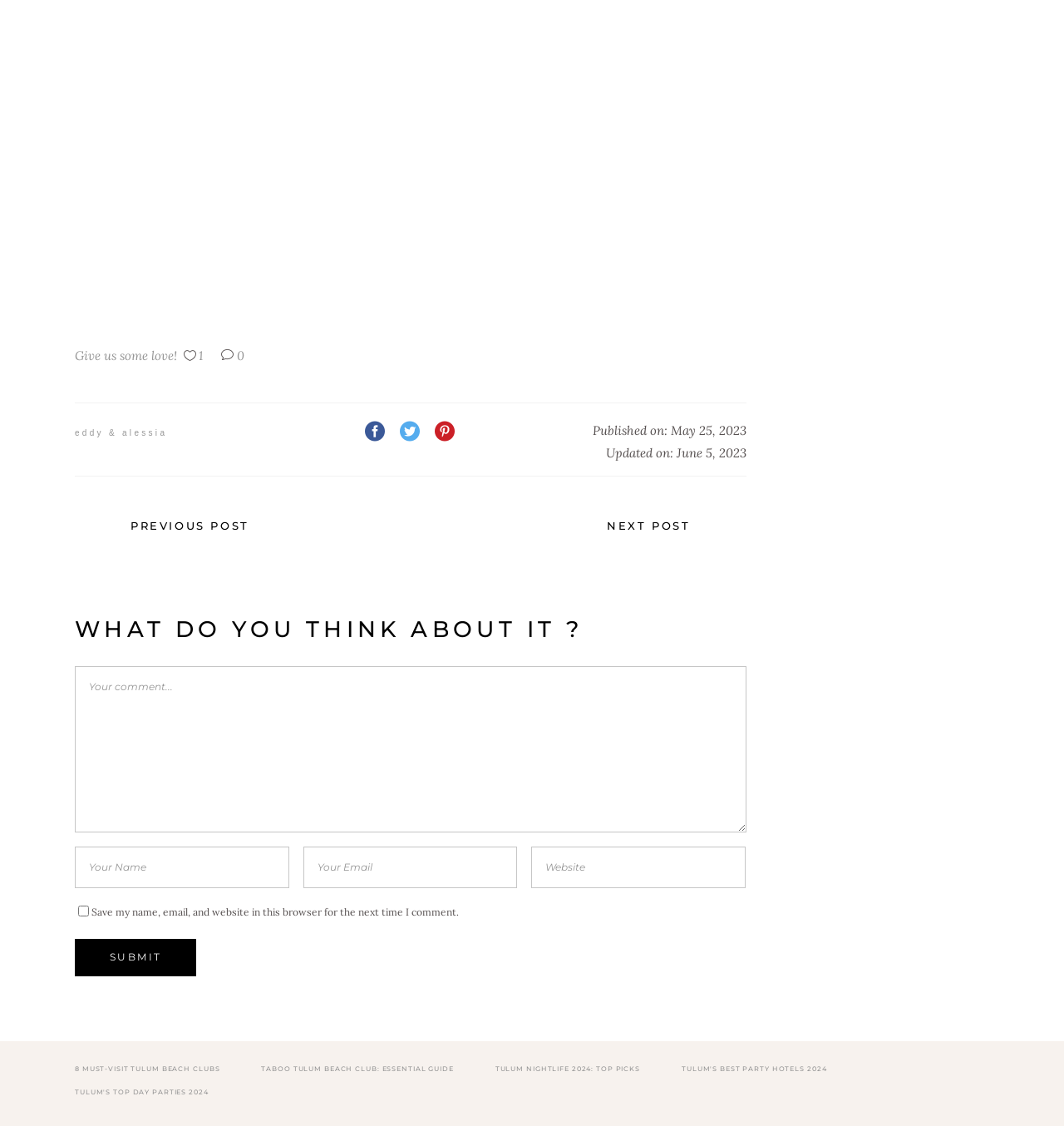Answer with a single word or phrase: 
What is the date of publication?

May 25, 2023